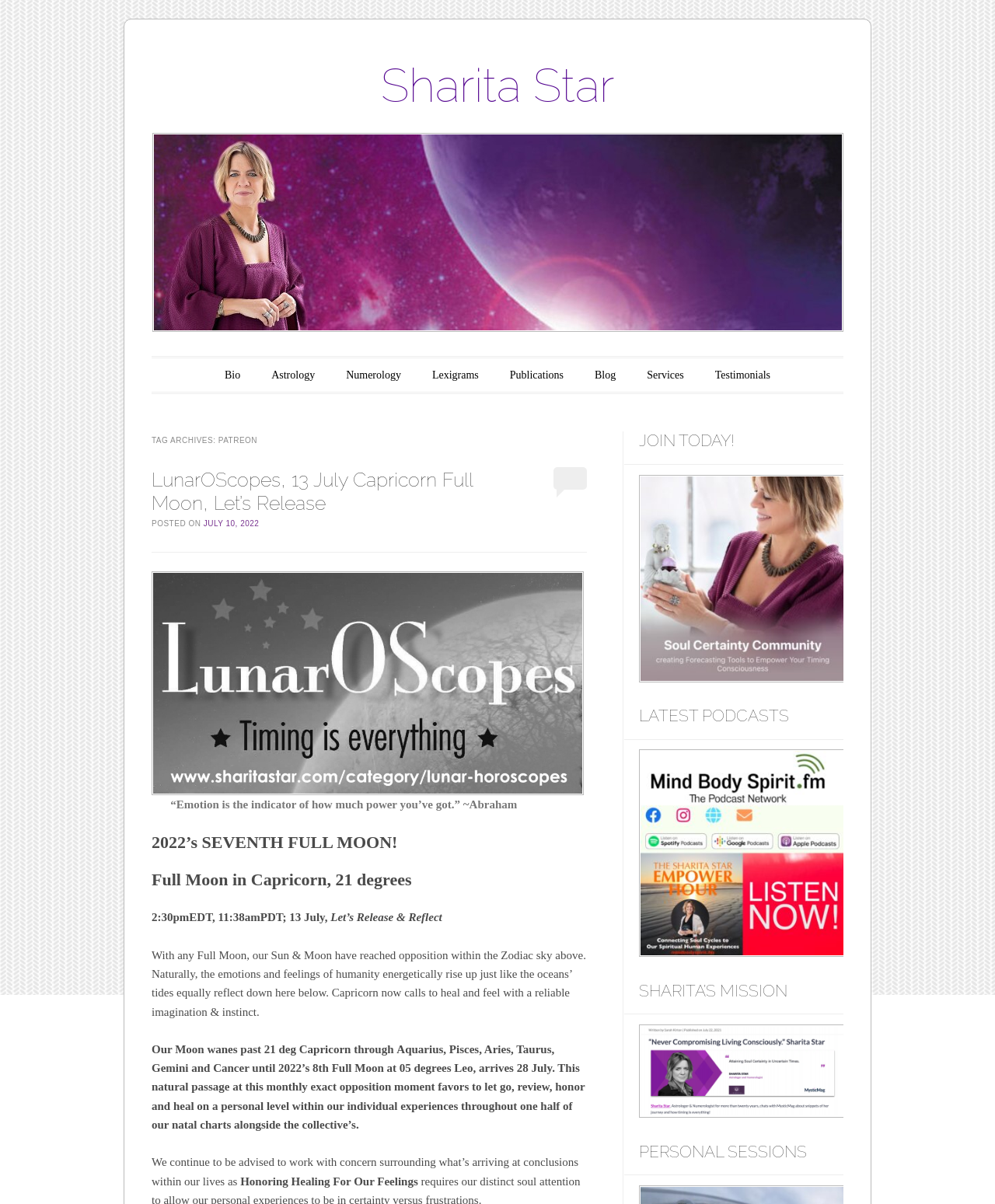Calculate the bounding box coordinates of the UI element given the description: "Sharita Star".

[0.383, 0.048, 0.617, 0.093]